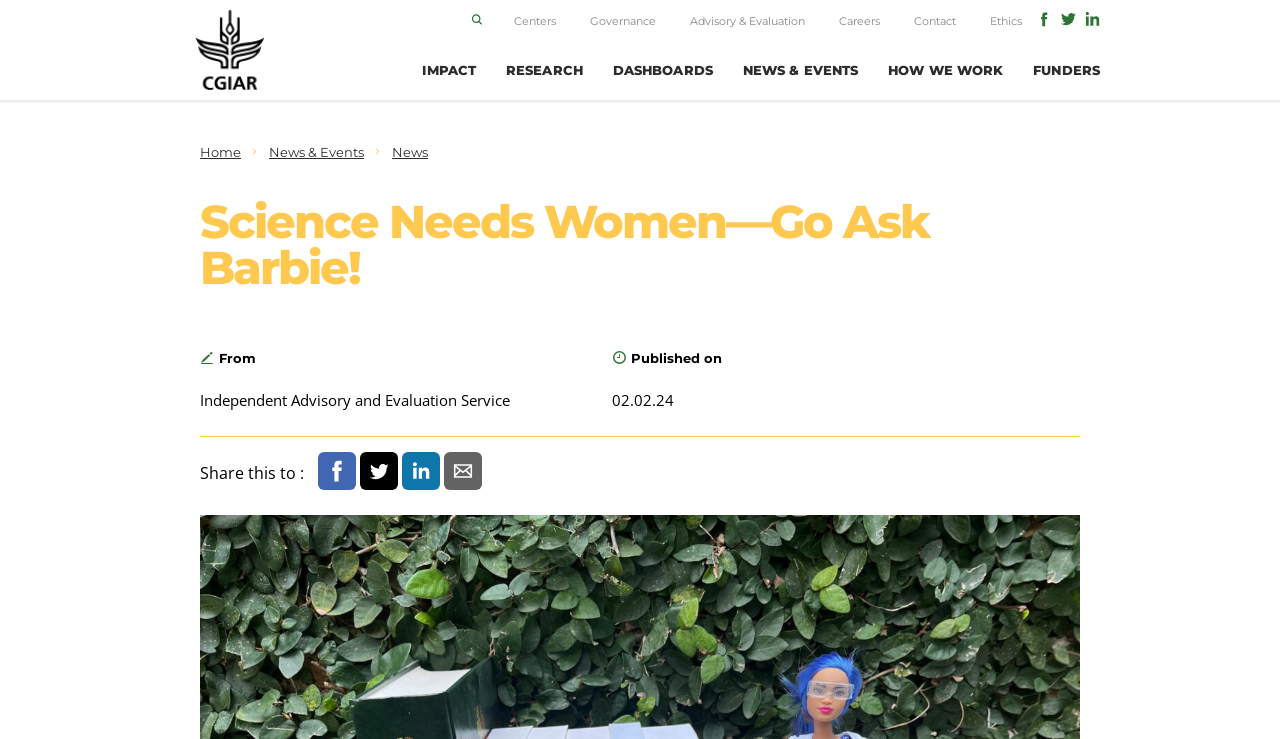Ascertain the bounding box coordinates for the UI element detailed here: "Centers". The coordinates should be provided as [left, top, right, bottom] with each value being a float between 0 and 1.

[0.402, 0.019, 0.434, 0.038]